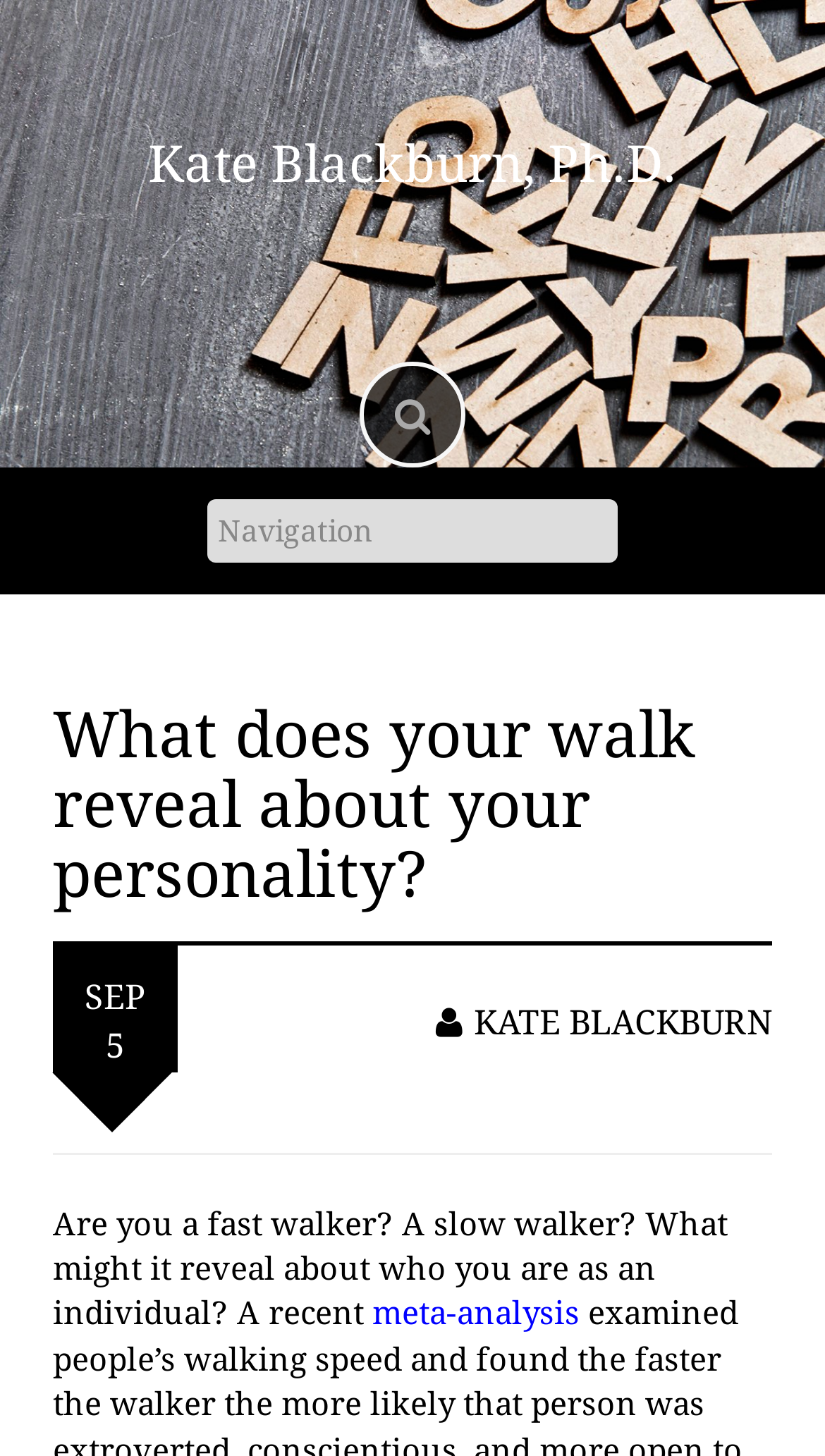What is the topic of discussion?
Refer to the image and answer the question using a single word or phrase.

Walk and personality